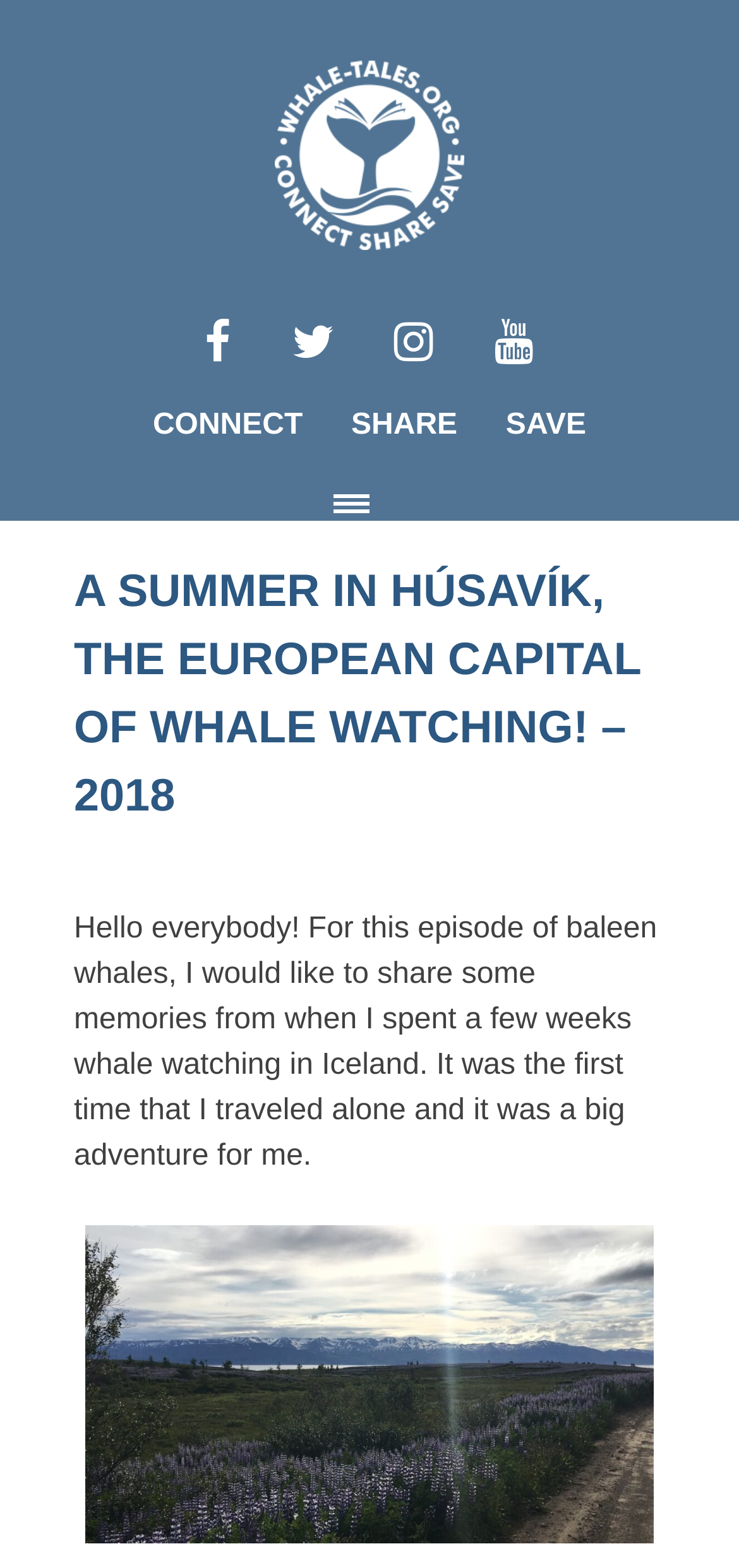Look at the image and write a detailed answer to the question: 
How many buttons are there in the search box section?

I found the answer by looking at the search box section. There are two buttons, one with no label and one labeled 'Search'.